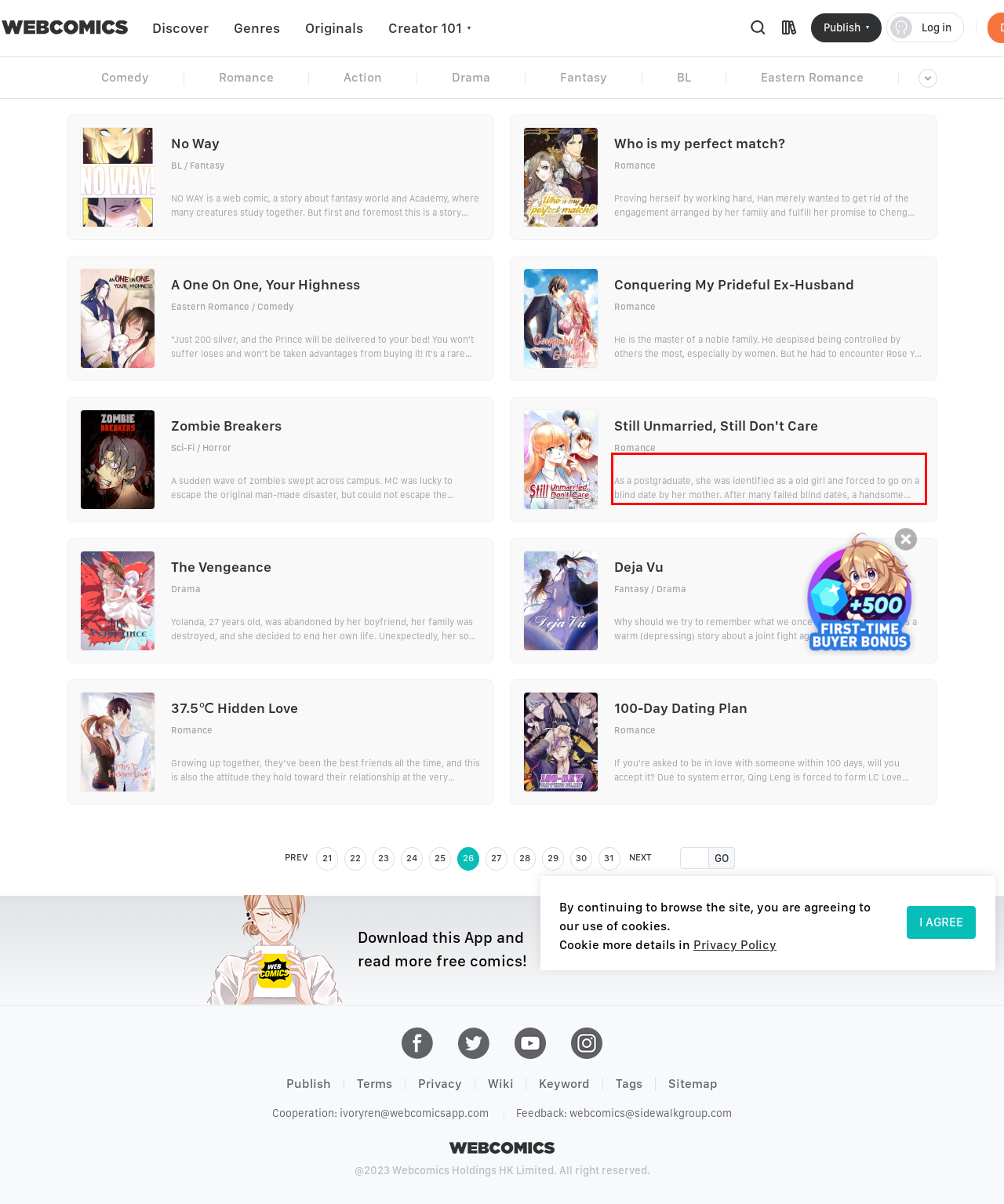With the provided screenshot of a webpage, locate the red bounding box and perform OCR to extract the text content inside it.

As a postgraduate, she was identified as a old girl and forced to go on a blind date by her mother. After many failed blind dates, a handsome young boy and the ex-boyfriend returned from abroad quietly appeared in her life. Who would she choose?